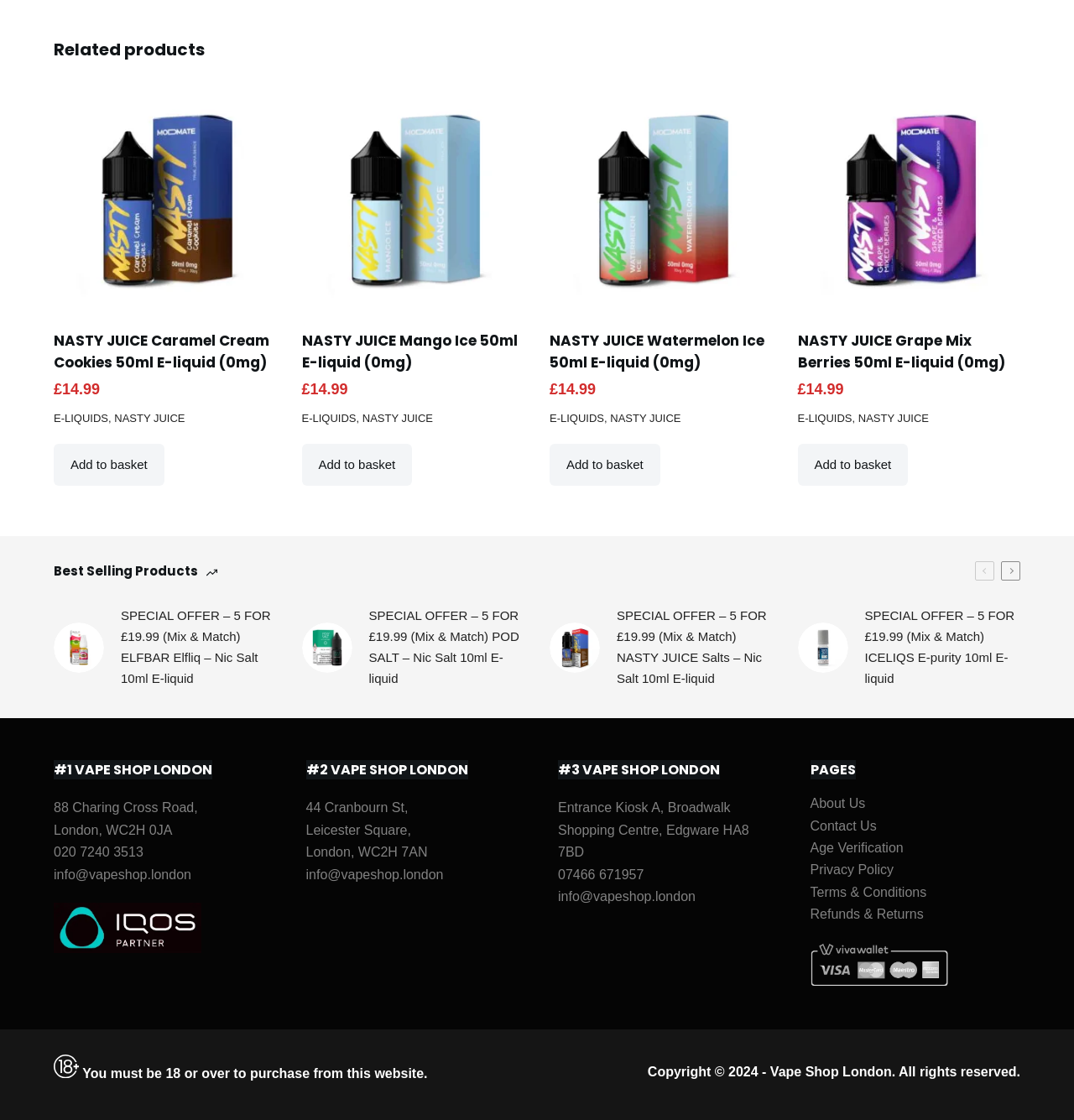Please determine the bounding box coordinates of the element to click in order to execute the following instruction: "Call '020 7240 3513'". The coordinates should be four float numbers between 0 and 1, specified as [left, top, right, bottom].

[0.05, 0.754, 0.133, 0.767]